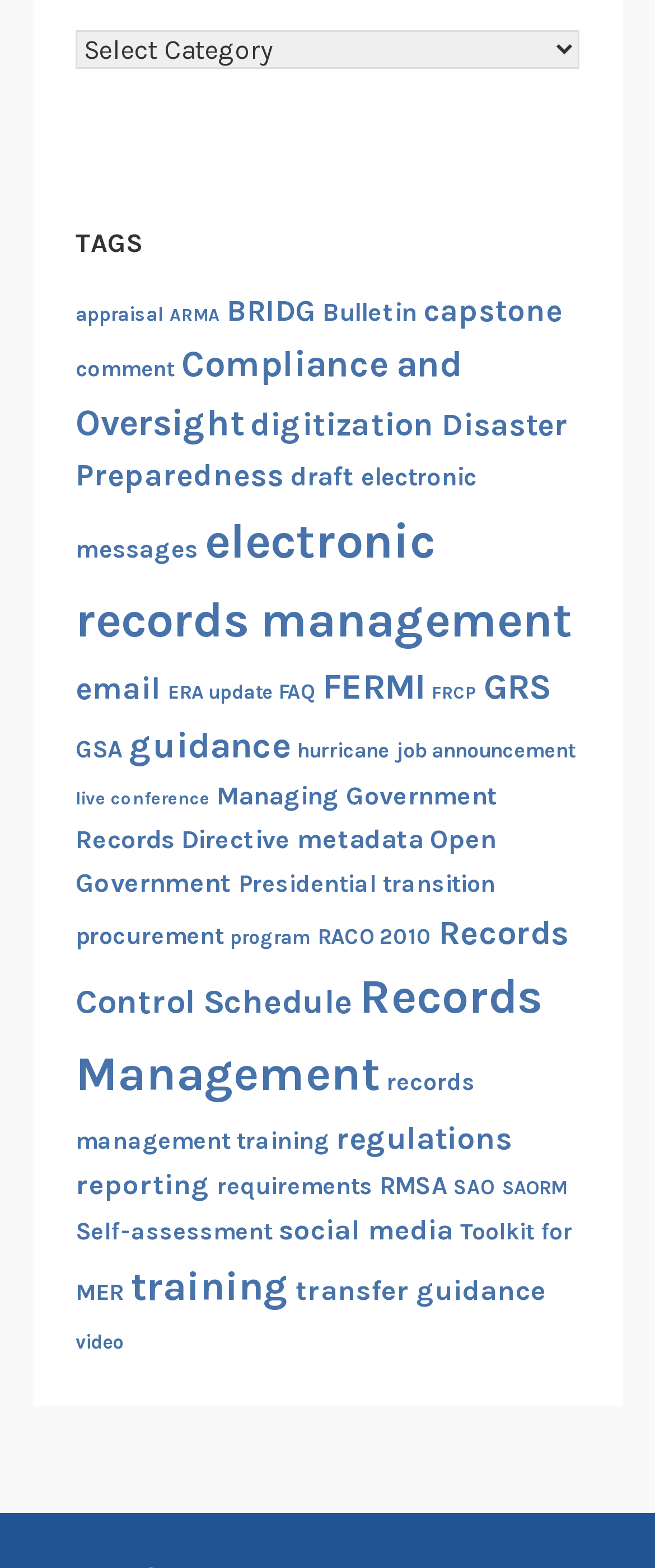Identify the bounding box coordinates for the region to click in order to carry out this instruction: "Select a category". Provide the coordinates using four float numbers between 0 and 1, formatted as [left, top, right, bottom].

[0.116, 0.02, 0.884, 0.044]